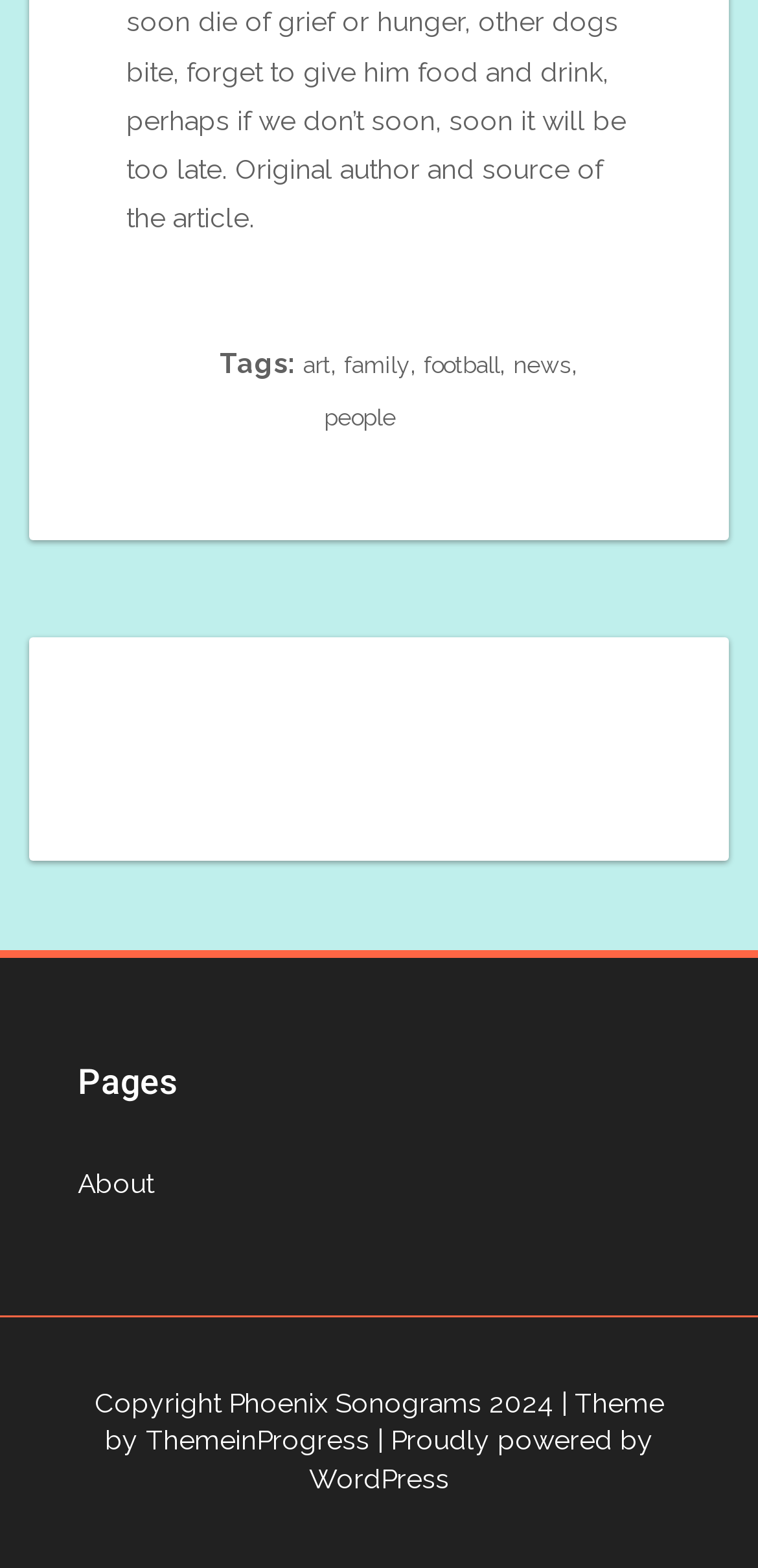What is the first page link in the bottom section?
Answer the question with a single word or phrase by looking at the picture.

About